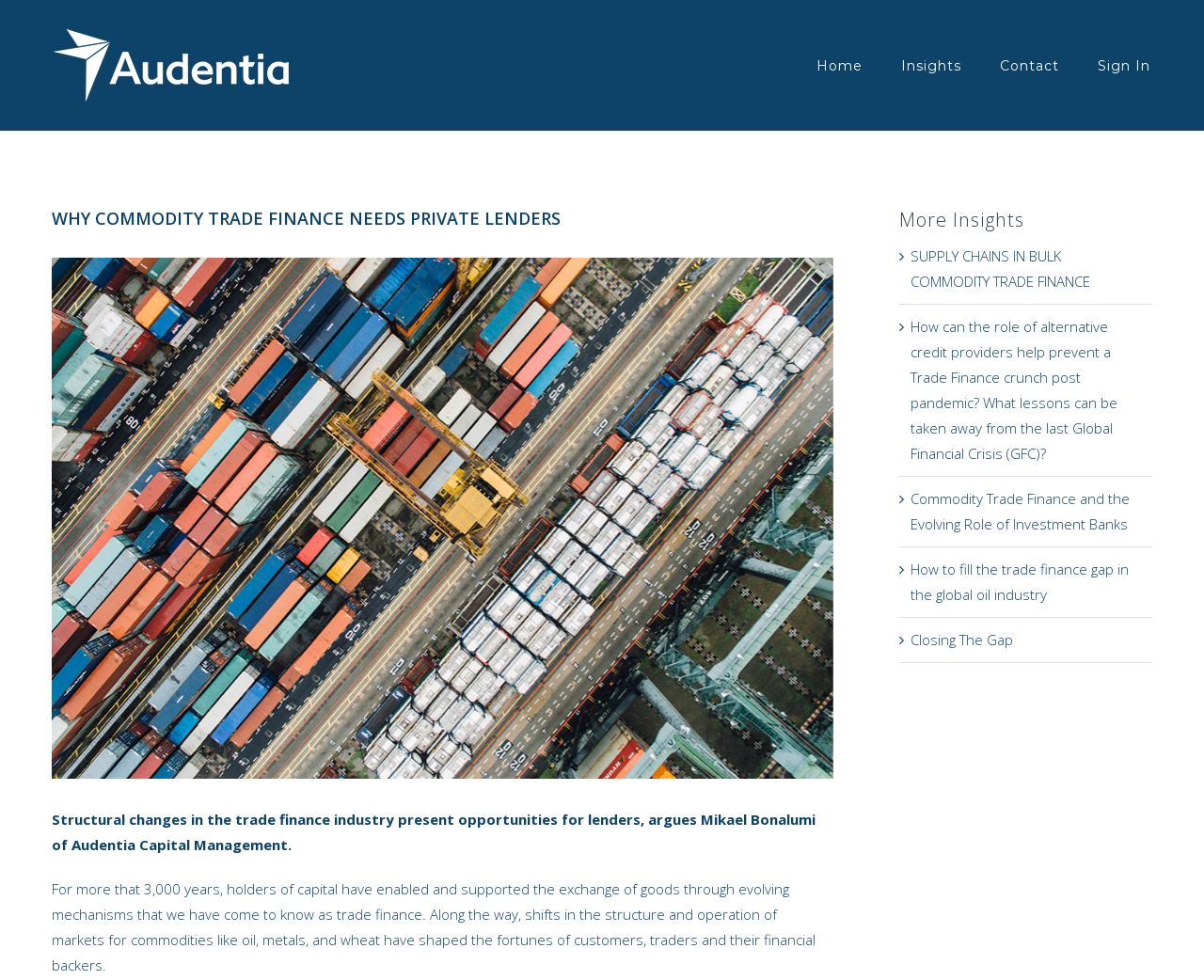Please identify the bounding box coordinates of the element I should click to complete this instruction: 'Click Audentia Global Logo'. The coordinates should be given as four float numbers between 0 and 1, like this: [left, top, right, bottom].

[0.044, 0.03, 0.24, 0.104]